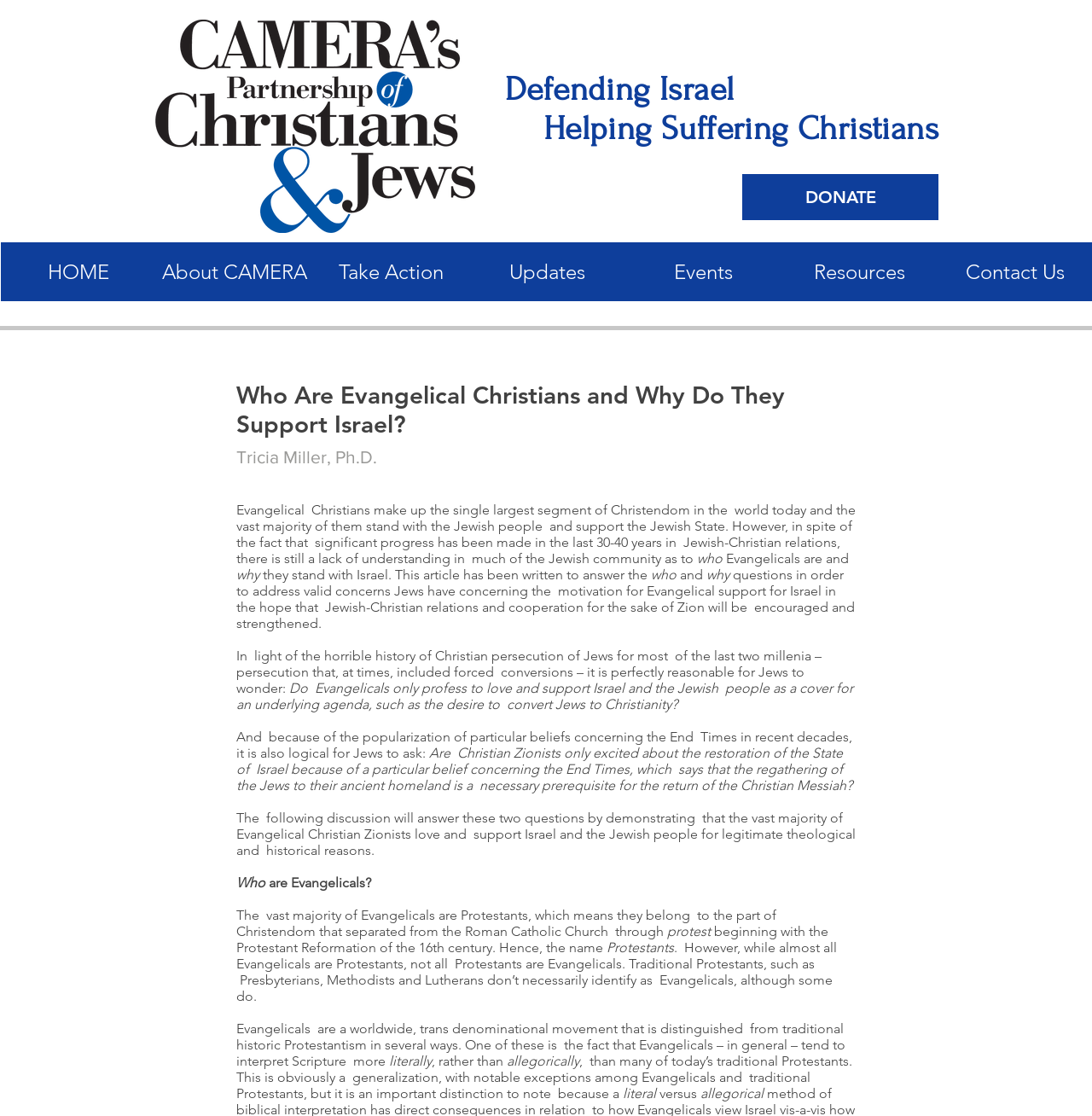From the webpage screenshot, predict the bounding box coordinates (top-left x, top-left y, bottom-right x, bottom-right y) for the UI element described here: Take Action

[0.286, 0.217, 0.429, 0.27]